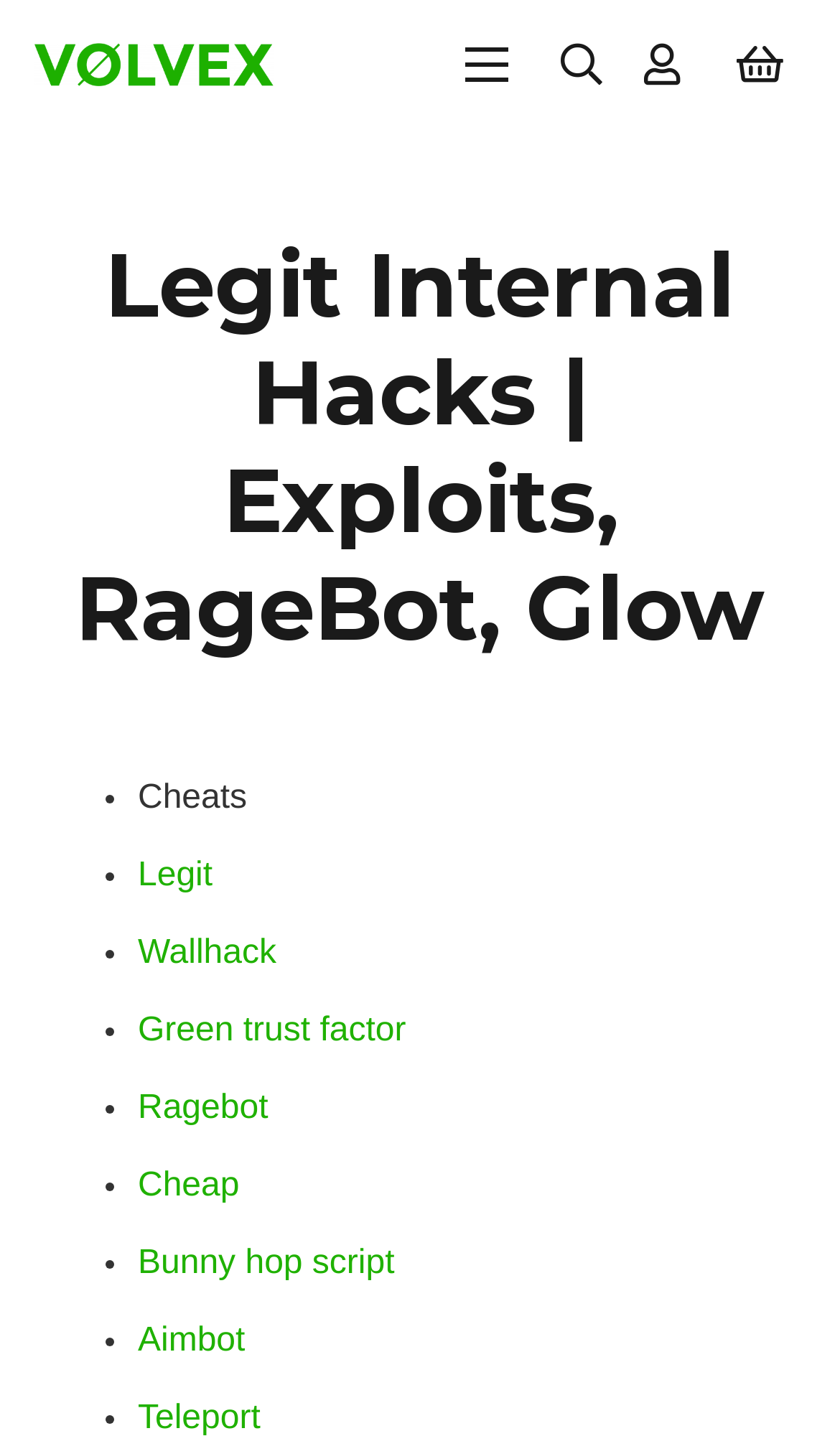Determine the bounding box coordinates for the region that must be clicked to execute the following instruction: "Check out Ragebot".

[0.164, 0.76, 0.319, 0.785]